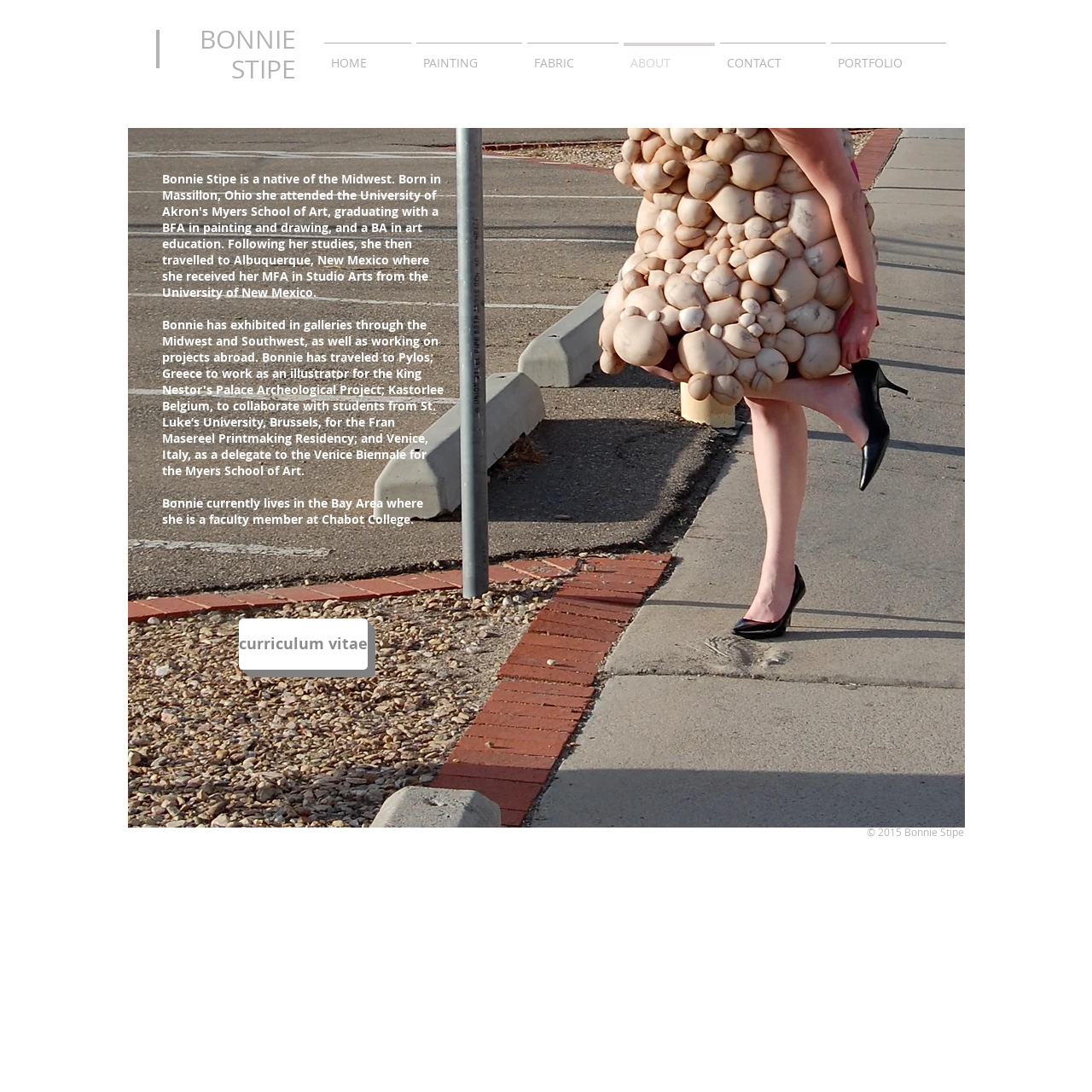Locate the bounding box of the UI element with the following description: "Curriculum Vitae".

[0.23, 0.544, 0.349, 0.591]